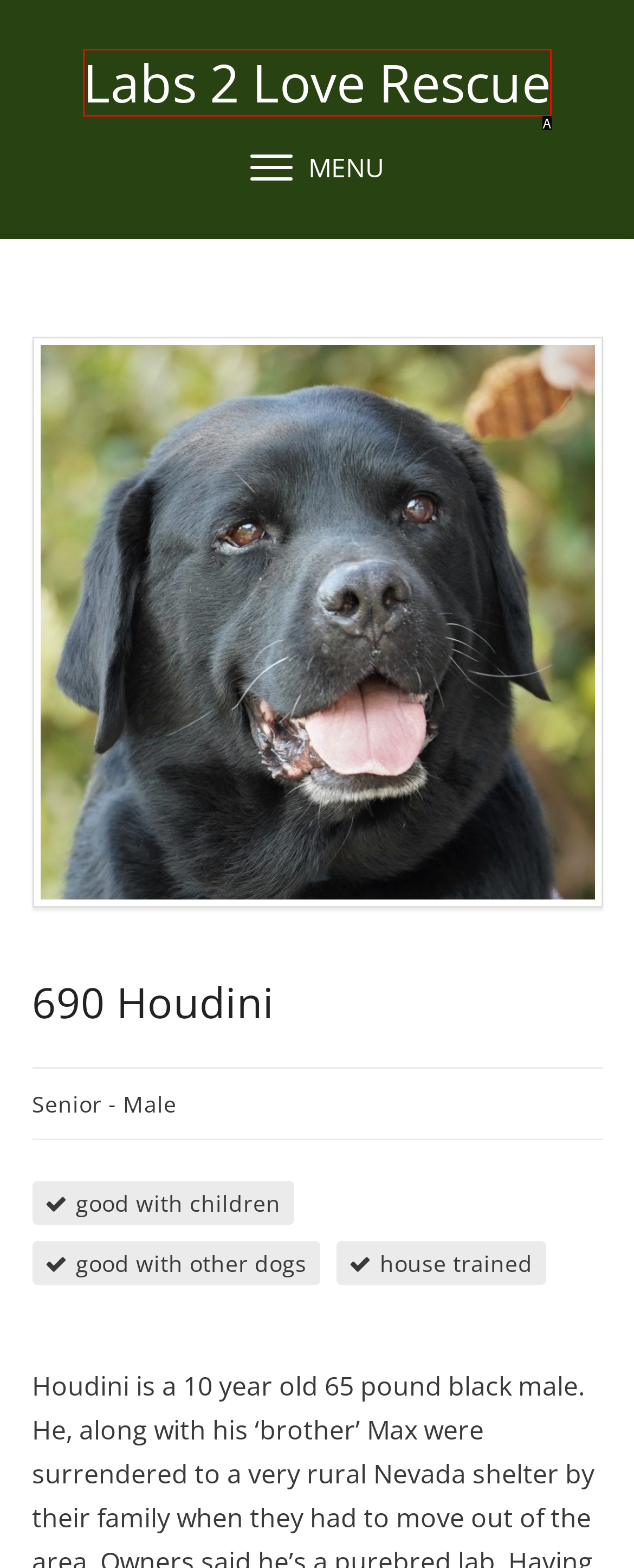Find the option that matches this description: Labs 2 Love Rescue
Provide the matching option's letter directly.

A